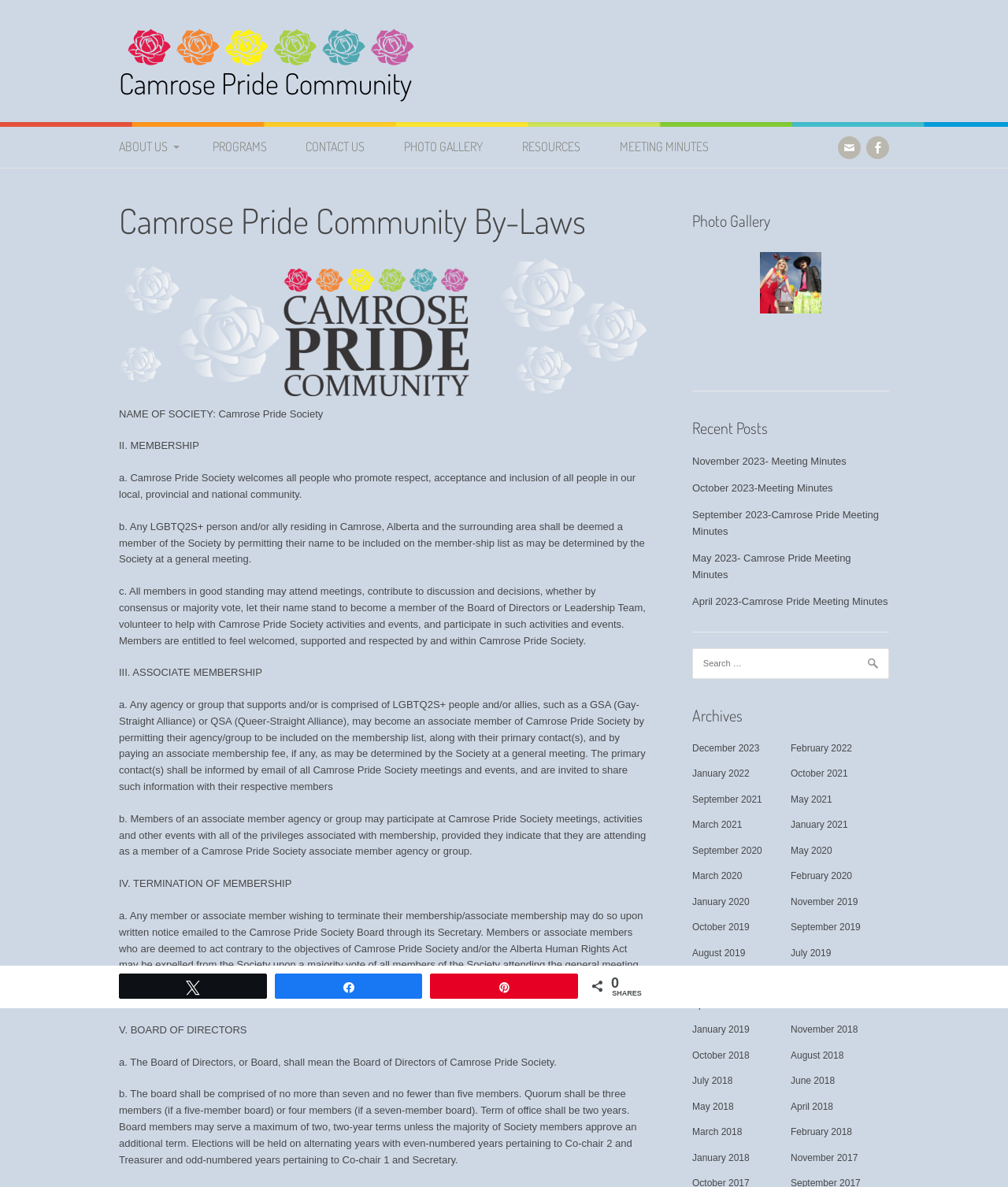Identify the bounding box coordinates for the UI element described as: "June 2019".

[0.687, 0.82, 0.731, 0.829]